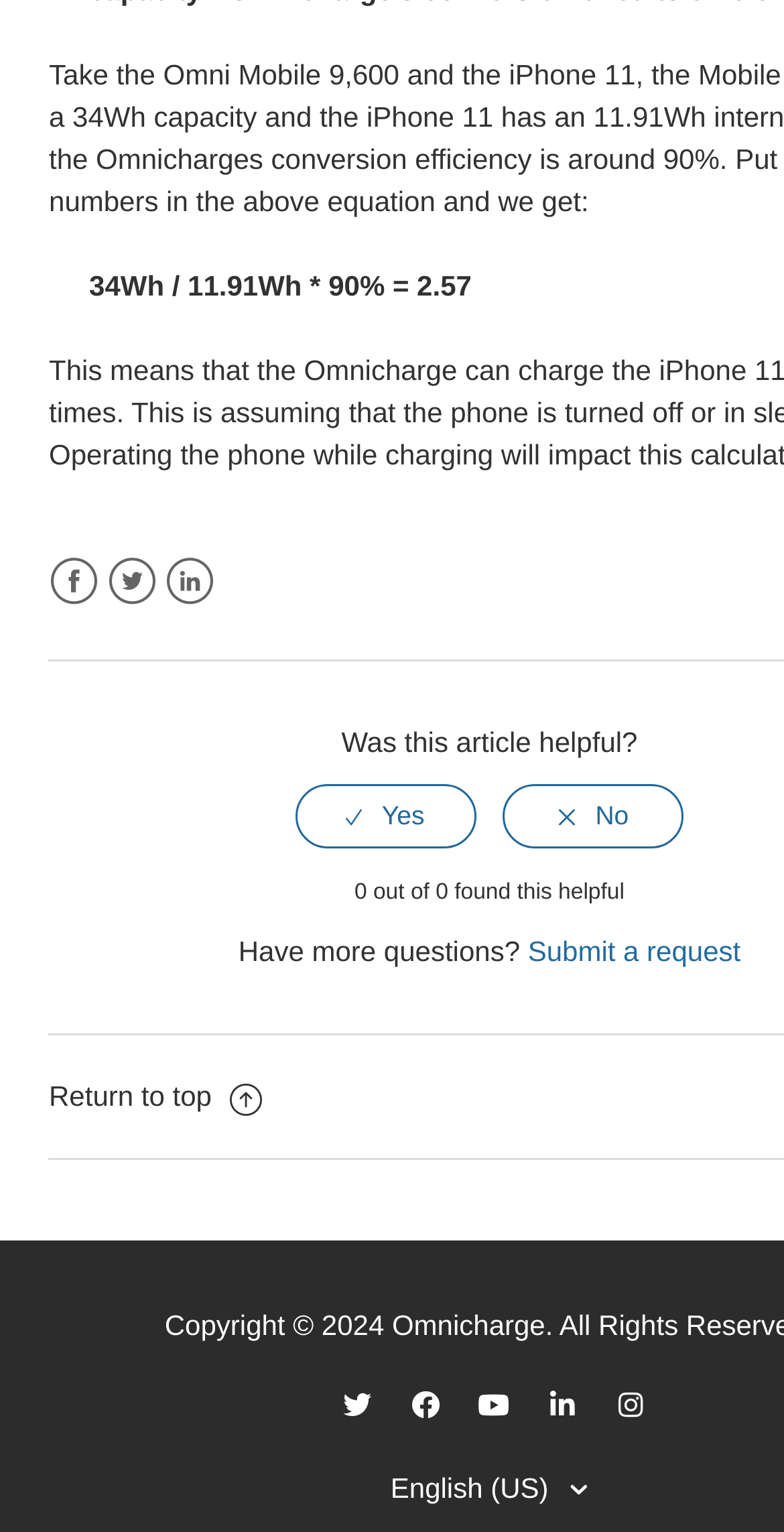Determine the bounding box coordinates of the region that needs to be clicked to achieve the task: "Click Facebook".

[0.062, 0.364, 0.127, 0.396]